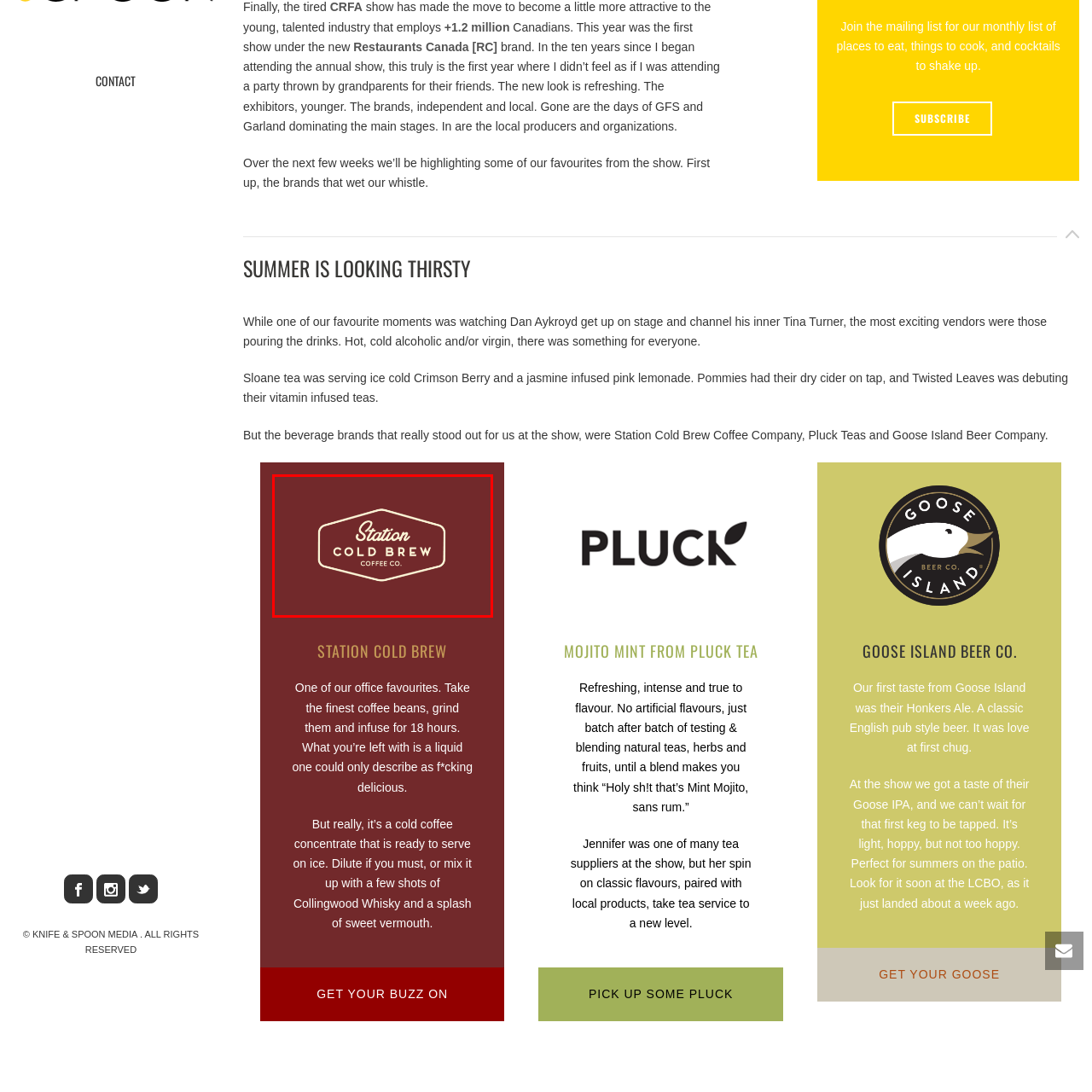Check the highlighted part in pink, What type of coffee does Station Cold Brew Coffee Co. specialize in? 
Use a single word or phrase for your answer.

cold brew